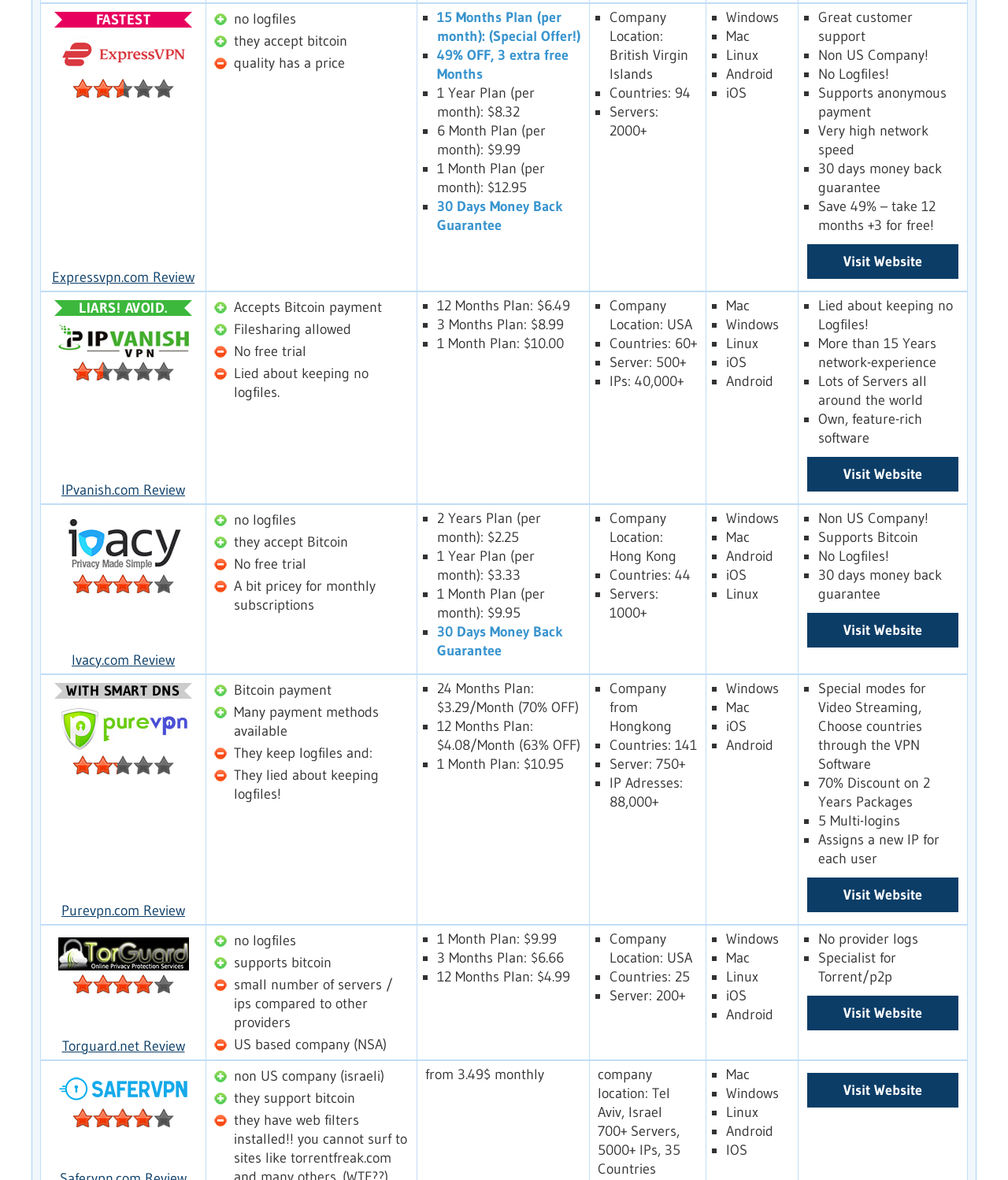What is the name of the second VPN provider reviewed on this page?
We need a detailed and meticulous answer to the question.

The name of the second VPN provider reviewed on this page is IPVanish, which can be found in the link 'LIARS! AVOID. IPVanish VPN Review – Scam or not? VPN Provider Logo'.